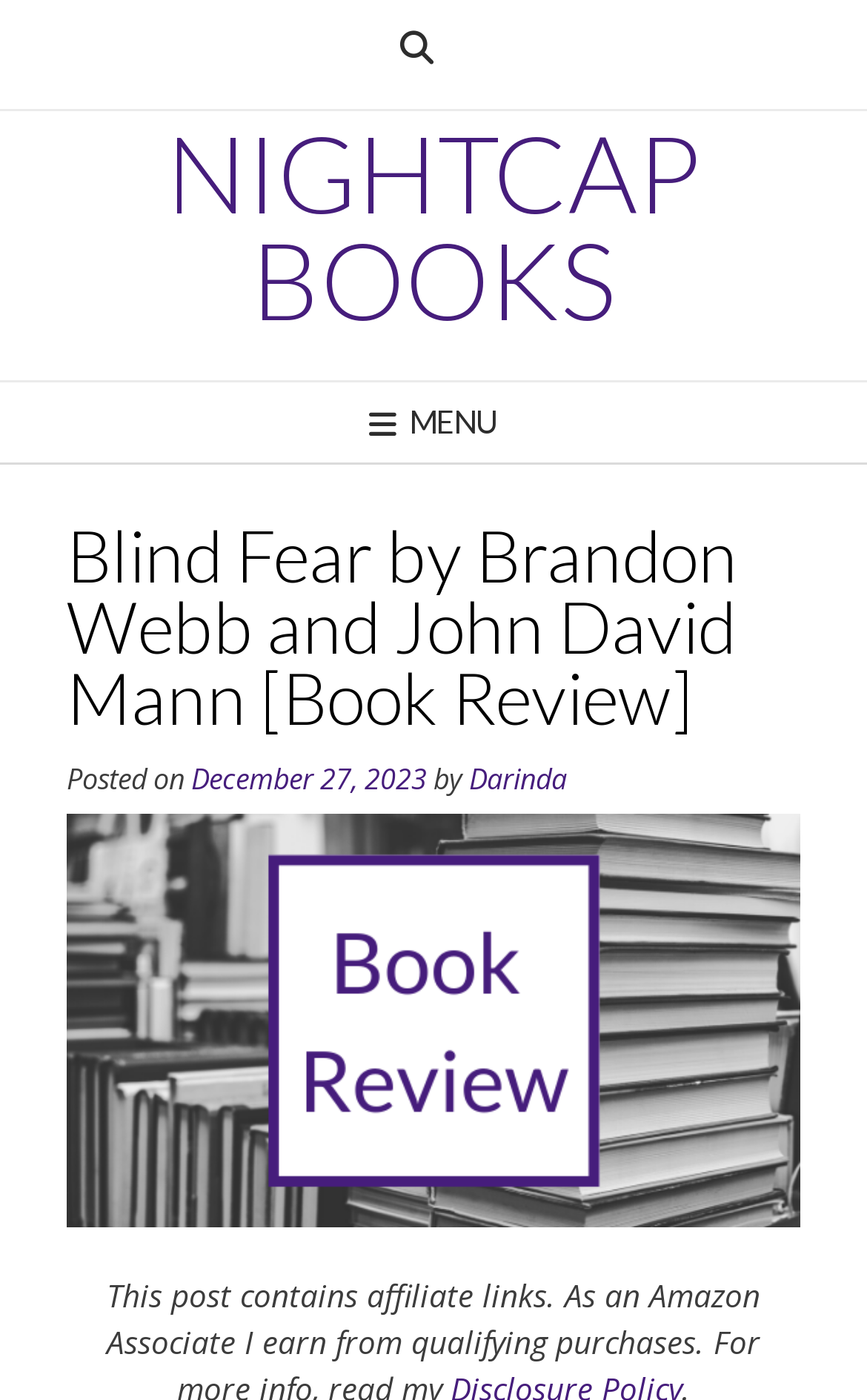Based on the provided description, "December 27, 2023January 15, 2024", find the bounding box of the corresponding UI element in the screenshot.

[0.221, 0.544, 0.492, 0.571]